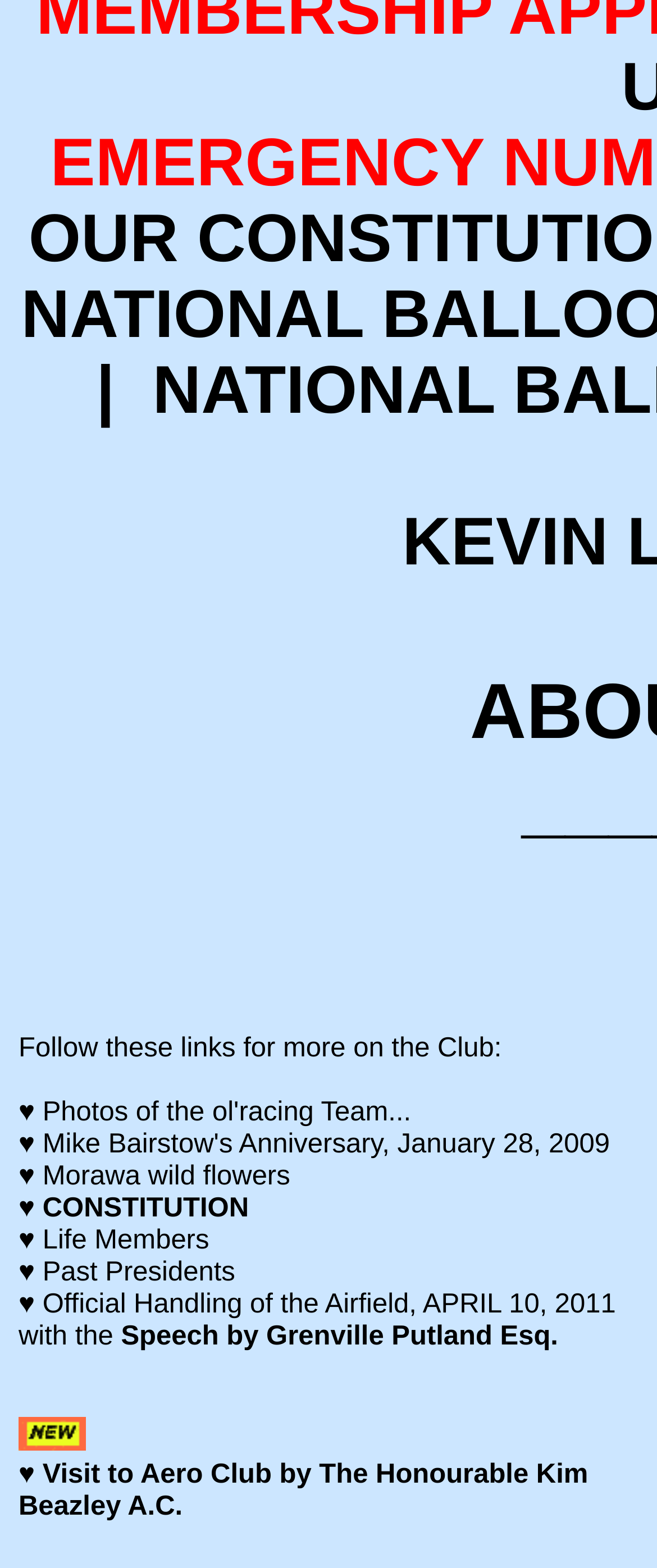Using a single word or phrase, answer the following question: 
What type of flowers are mentioned on the webpage?

Wild flowers